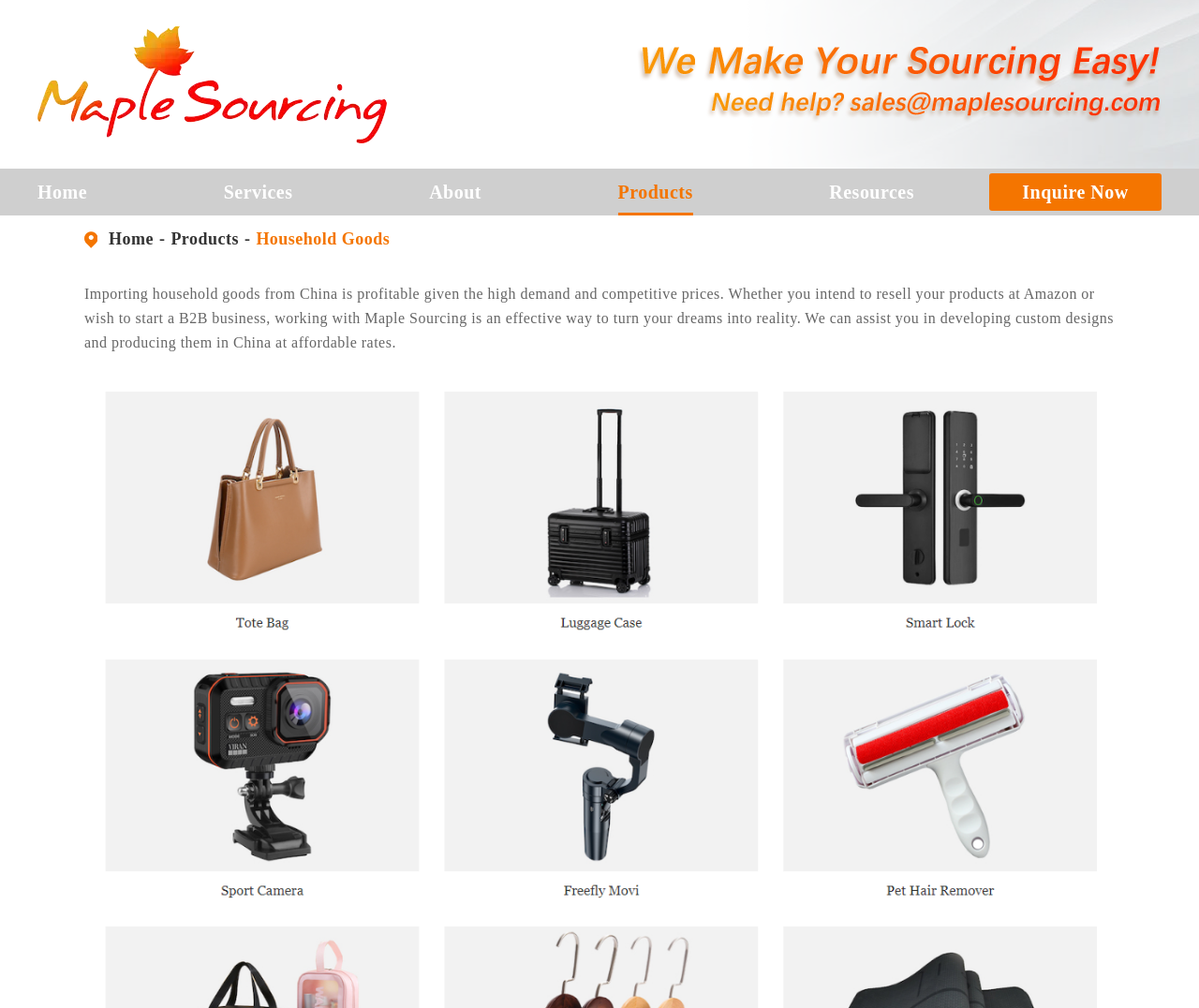What is the purpose of the textbox?
Please provide a single word or phrase as your answer based on the screenshot.

Search